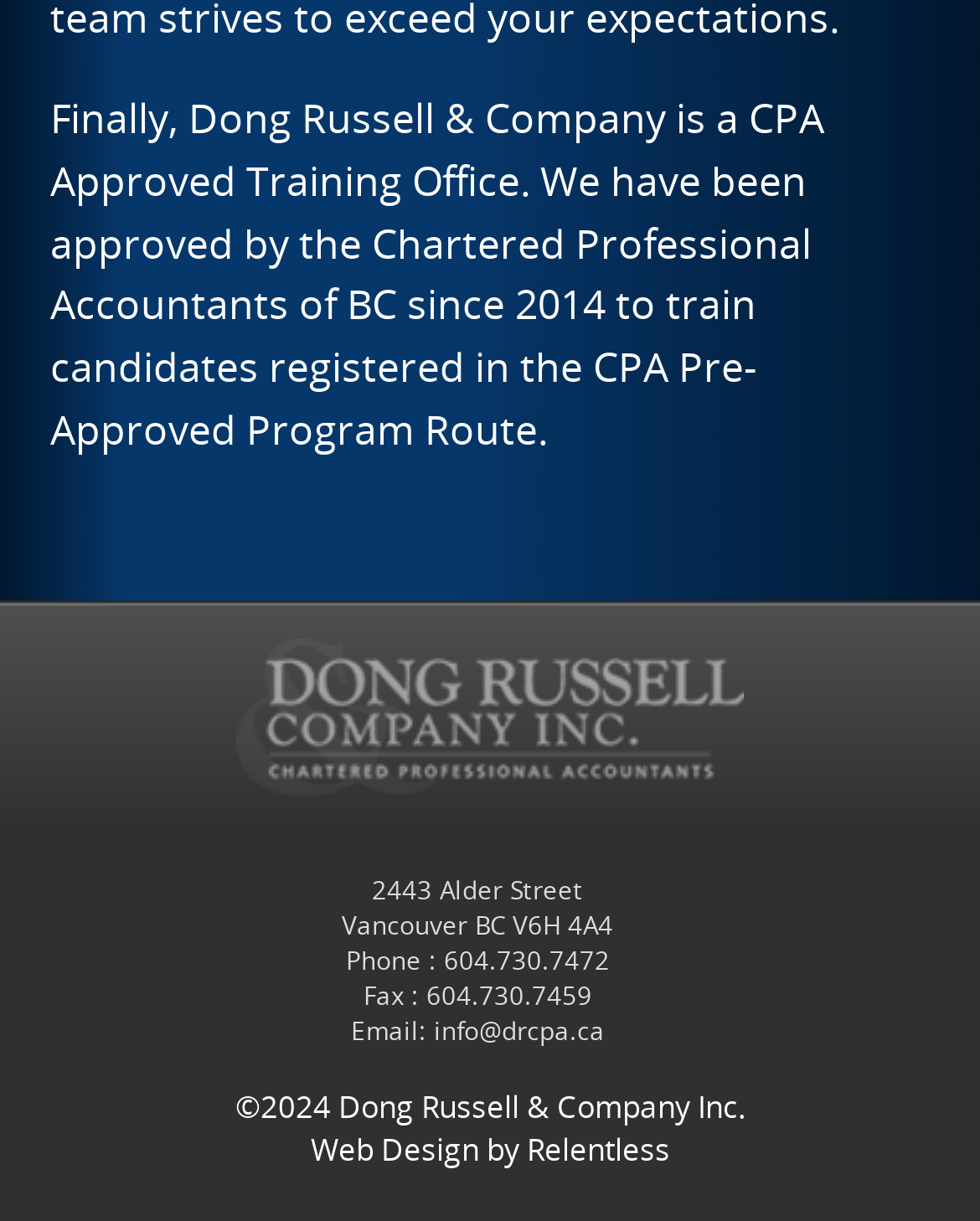What is the company's address?
Give a single word or phrase as your answer by examining the image.

2443 Alder Street